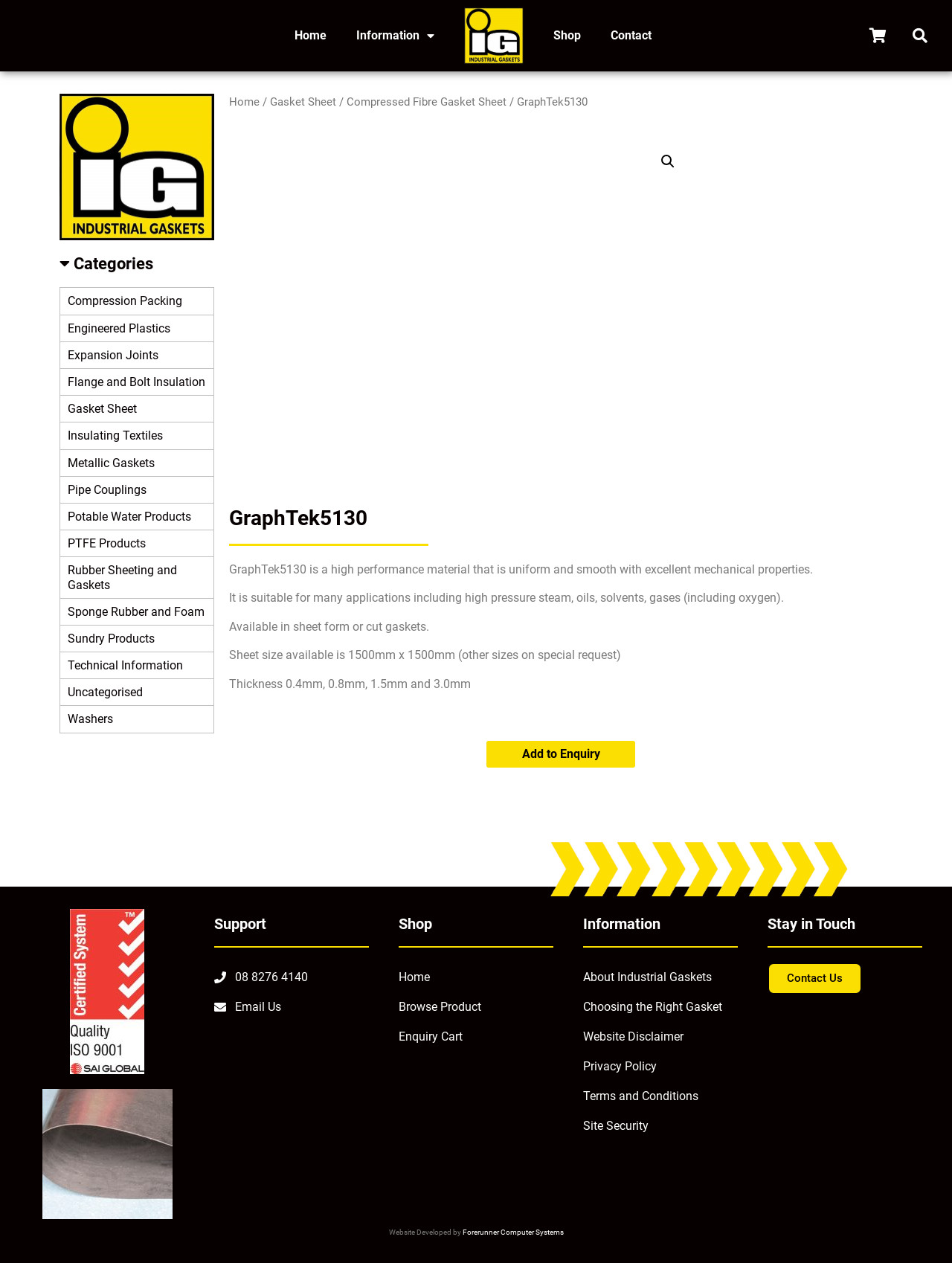Please identify the bounding box coordinates of where to click in order to follow the instruction: "Click the Home link".

[0.294, 0.015, 0.358, 0.042]